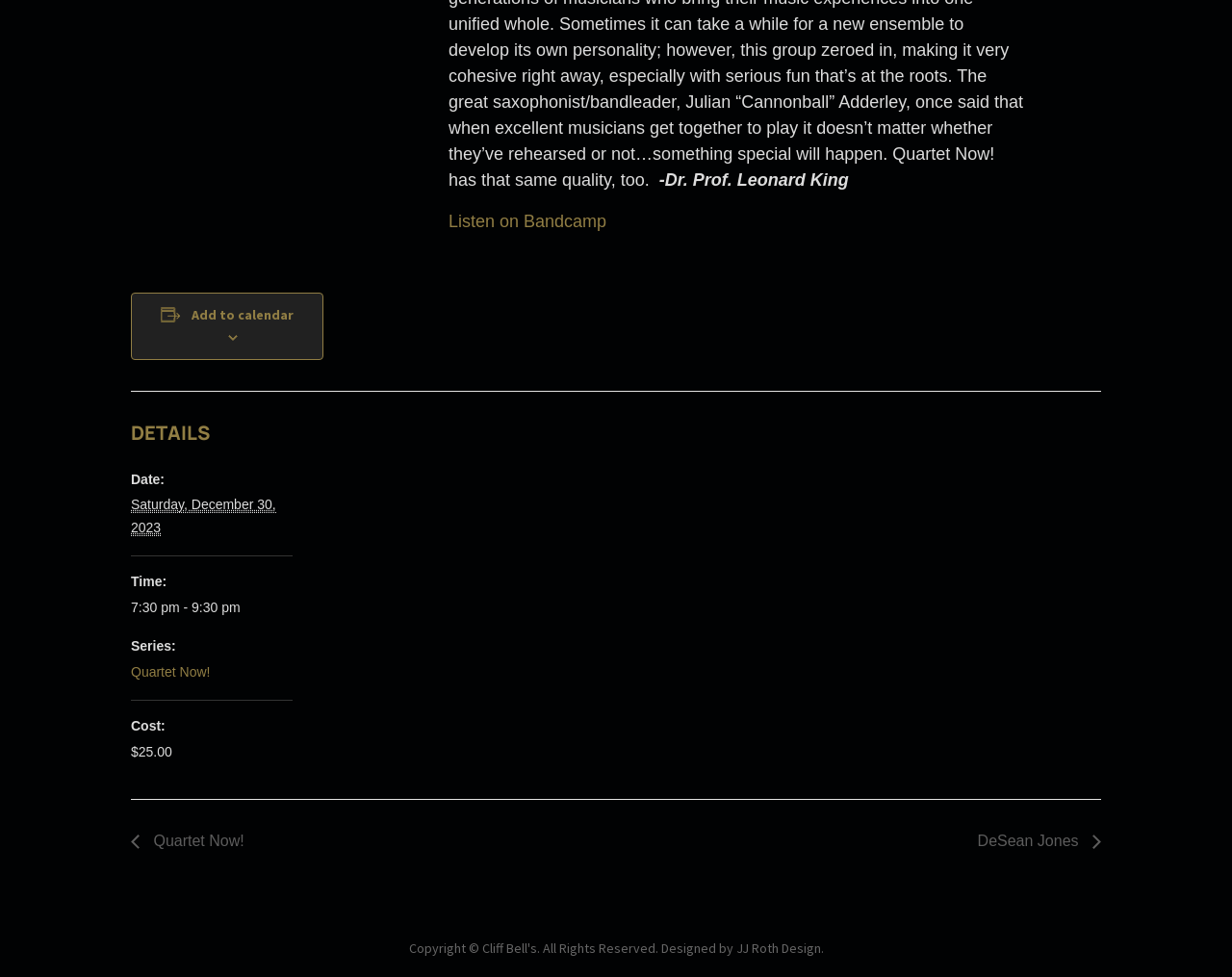Identify the coordinates of the bounding box for the element described below: "JJ Roth Design". Return the coordinates as four float numbers between 0 and 1: [left, top, right, bottom].

[0.597, 0.961, 0.666, 0.979]